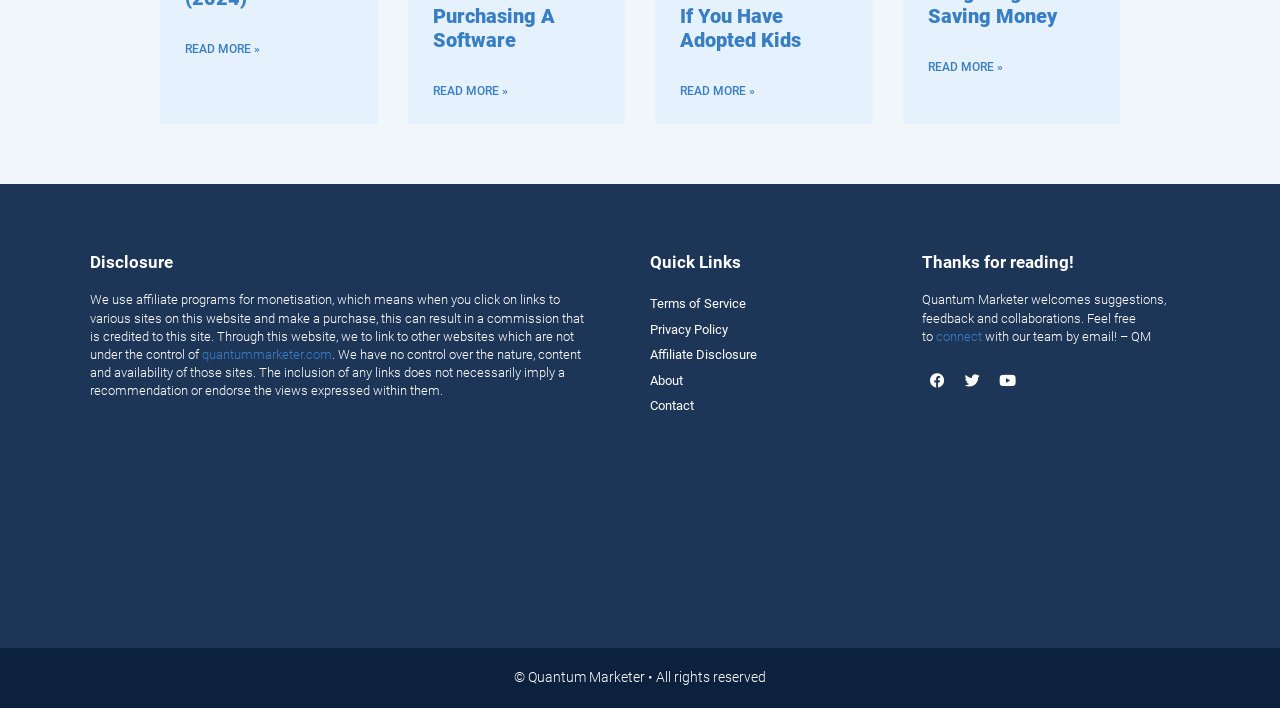What is the name of the website?
Refer to the screenshot and answer in one word or phrase.

Quantum Marketer